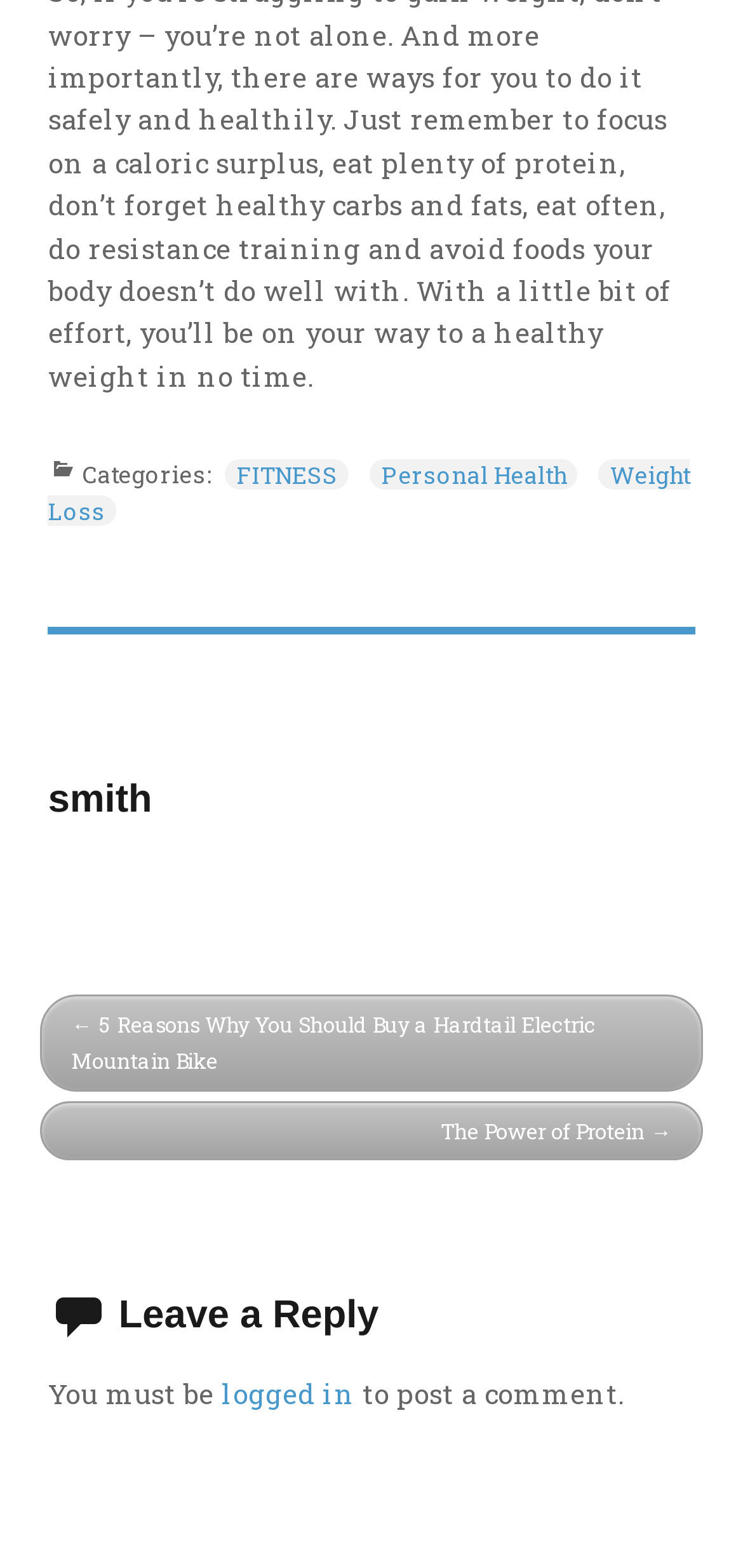Find the bounding box coordinates corresponding to the UI element with the description: "FITNESS". The coordinates should be formatted as [left, top, right, bottom], with values as floats between 0 and 1.

[0.303, 0.293, 0.47, 0.313]